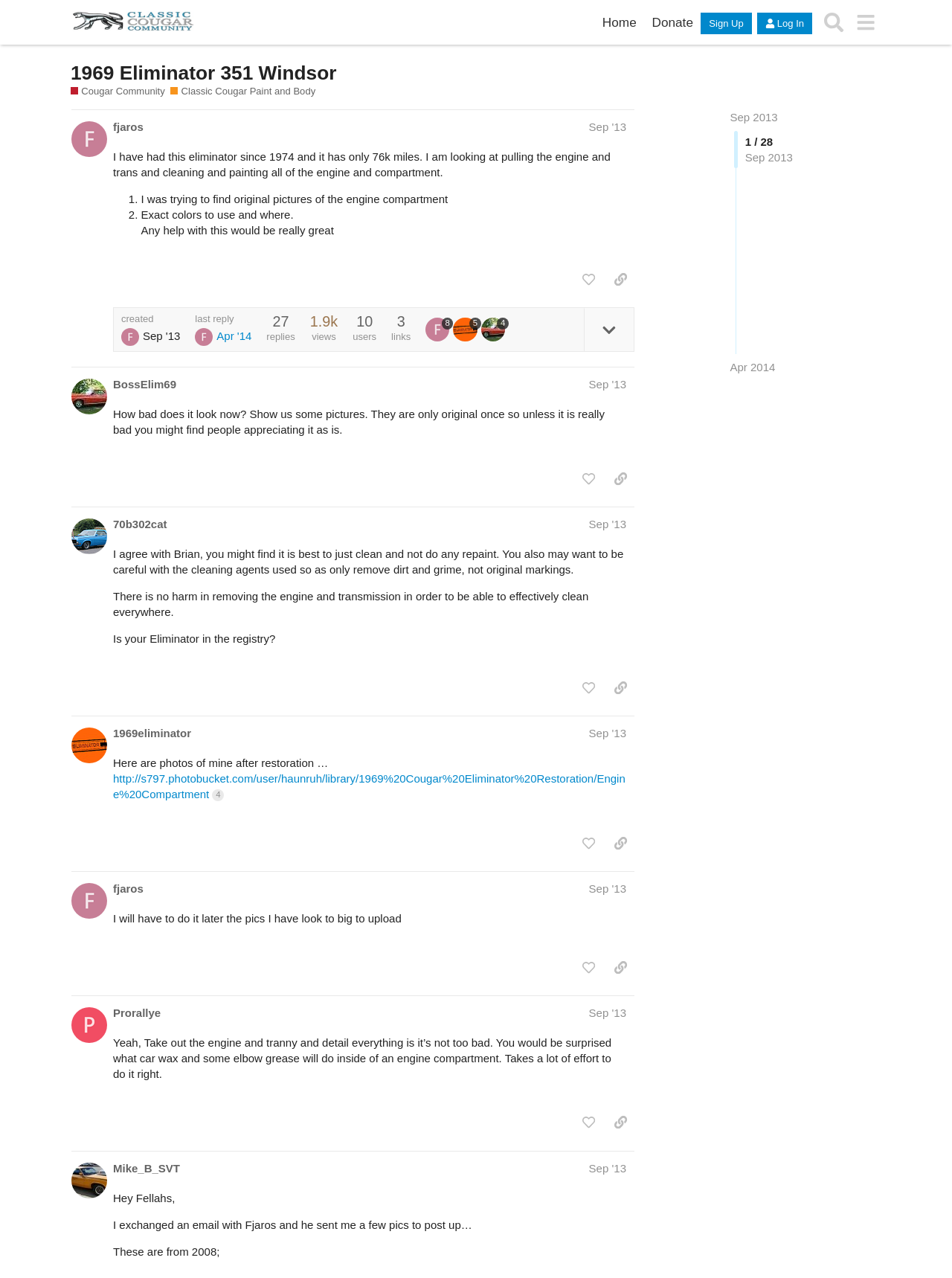Give a short answer to this question using one word or a phrase:
What is the date of the last reply in this thread?

Apr 16, 2014